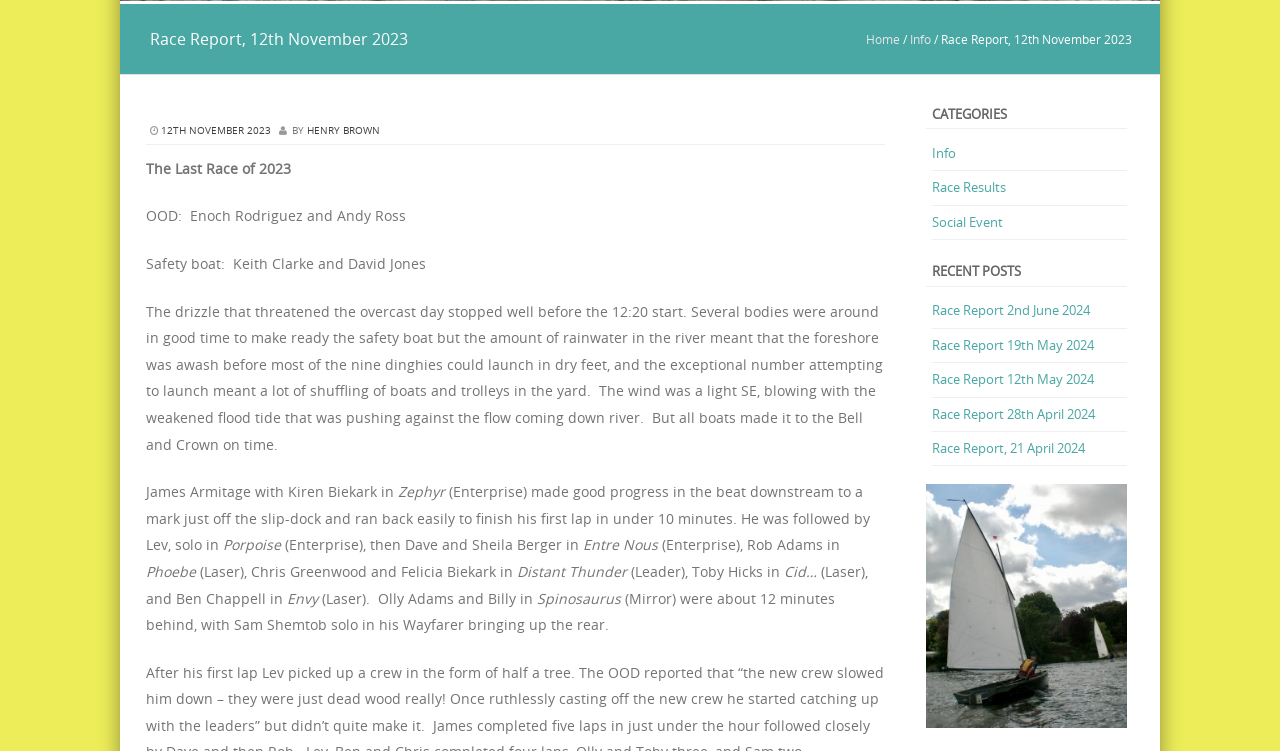Identify the bounding box of the UI element described as follows: "12th November 2023". Provide the coordinates as four float numbers in the range of 0 to 1 [left, top, right, bottom].

[0.117, 0.165, 0.218, 0.182]